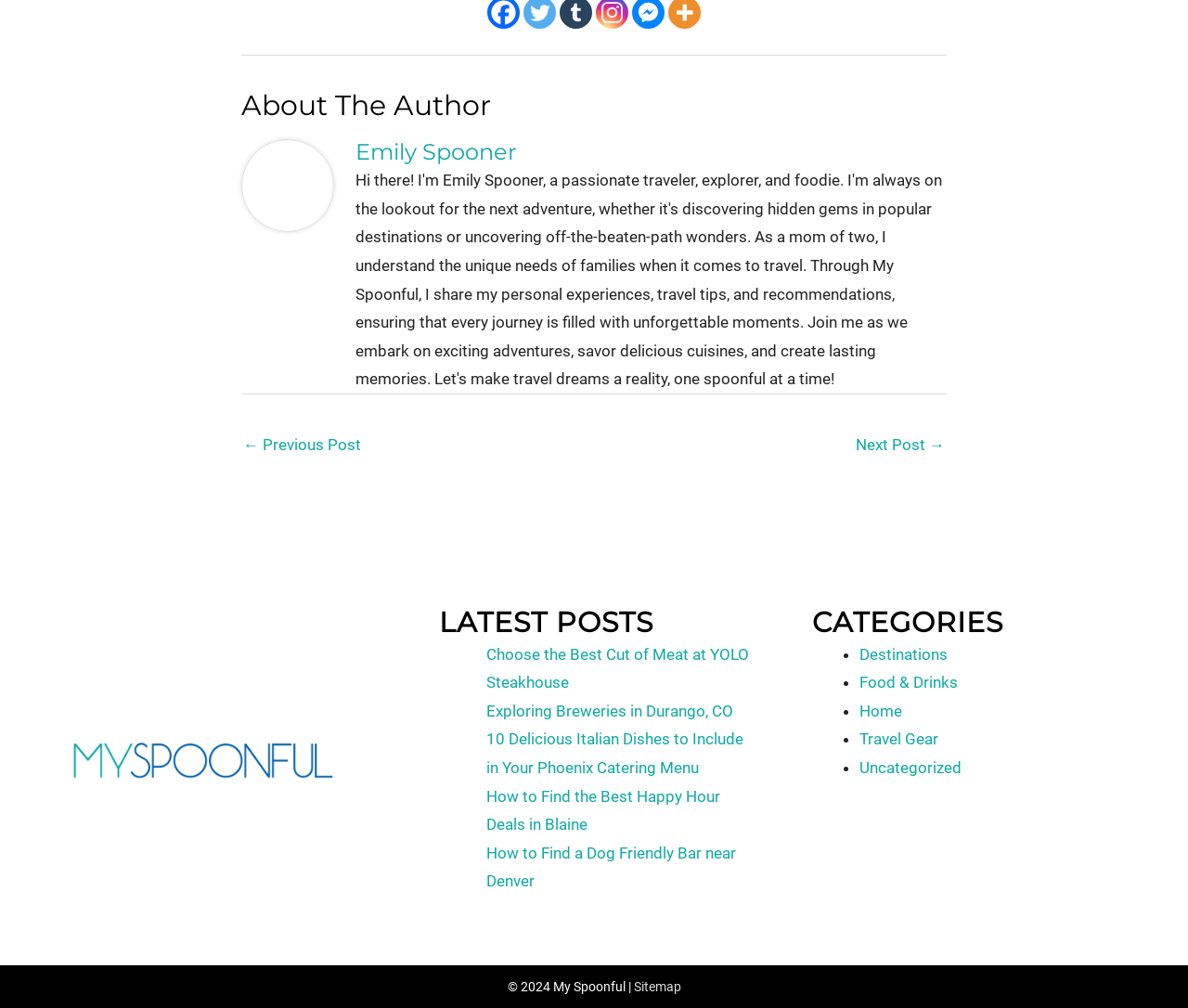What is the author's name?
Utilize the image to construct a detailed and well-explained answer.

The author's name is mentioned in the heading 'About The Author' and also as a link 'Emily Spooner' which suggests that it is the author's name.